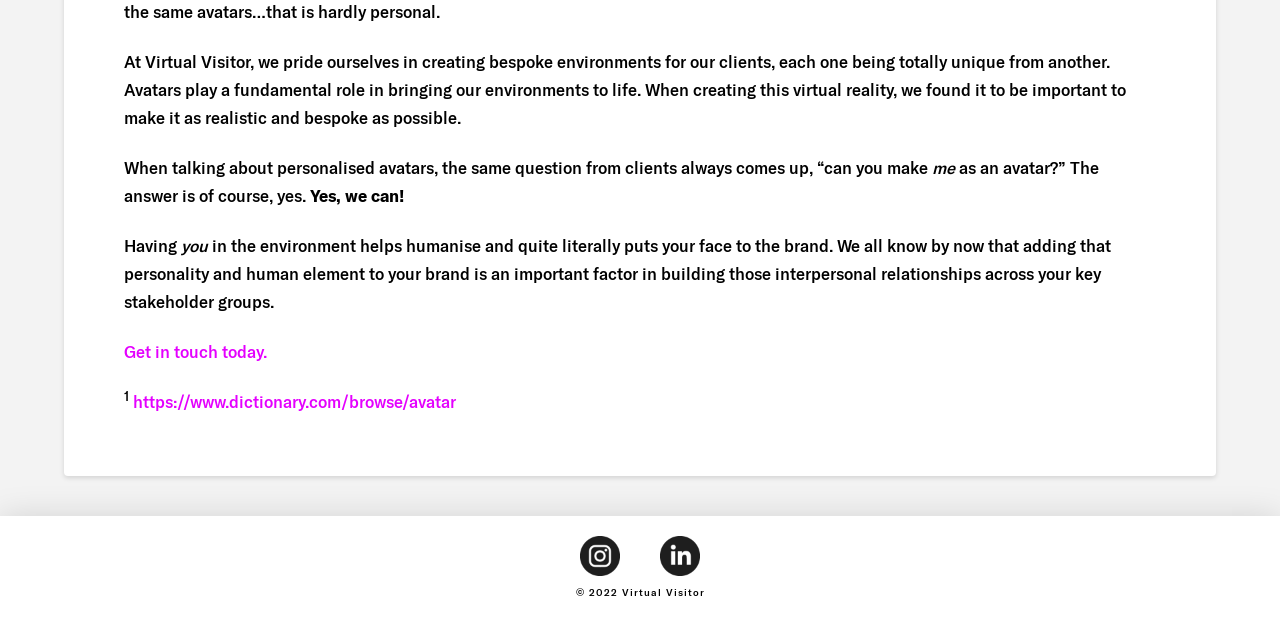Please provide a short answer using a single word or phrase for the question:
What is the main purpose of Virtual Visitor?

Creating bespoke environments